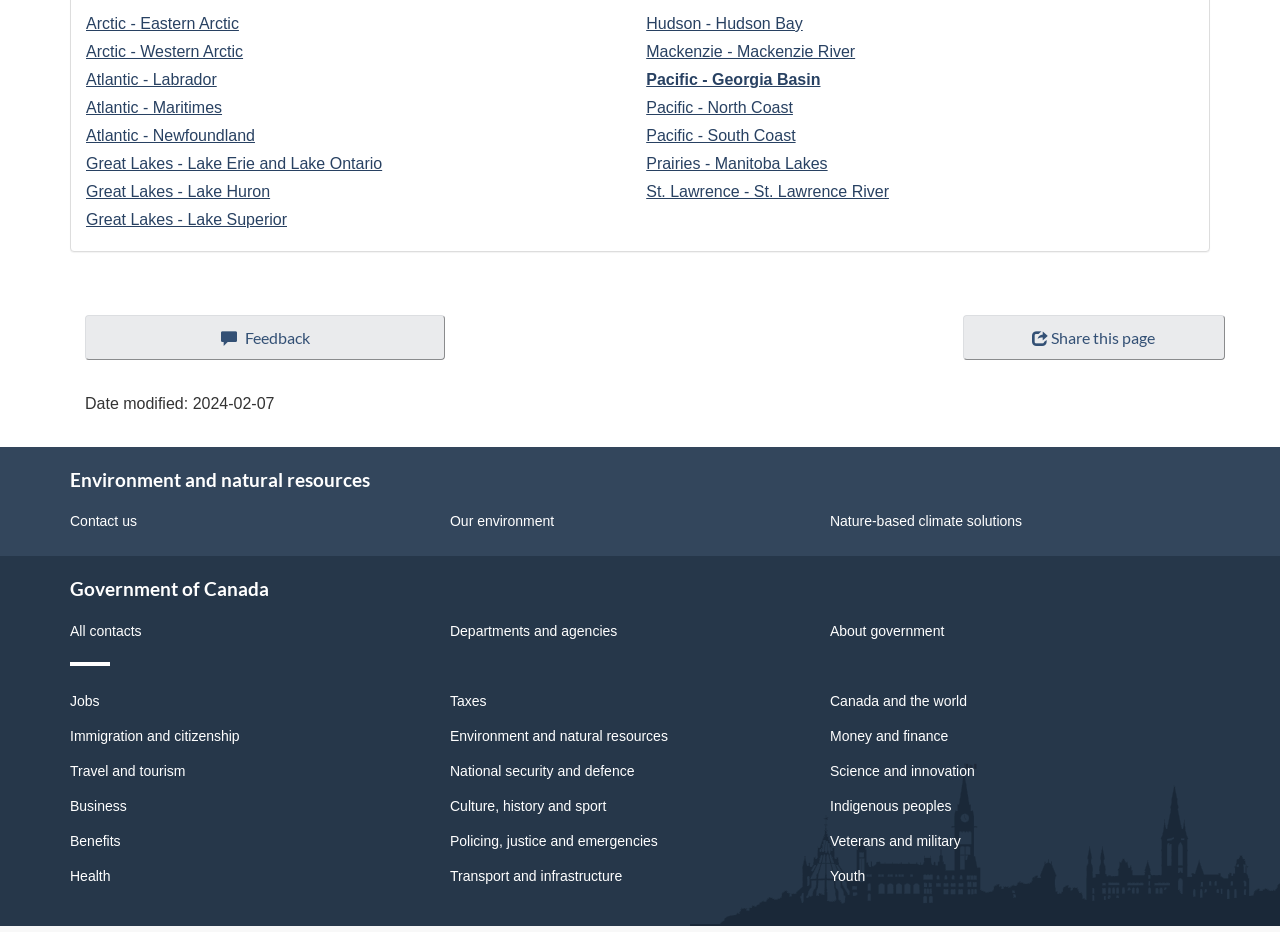Can you determine the bounding box coordinates of the area that needs to be clicked to fulfill the following instruction: "Go to About government"?

[0.055, 0.62, 0.945, 0.643]